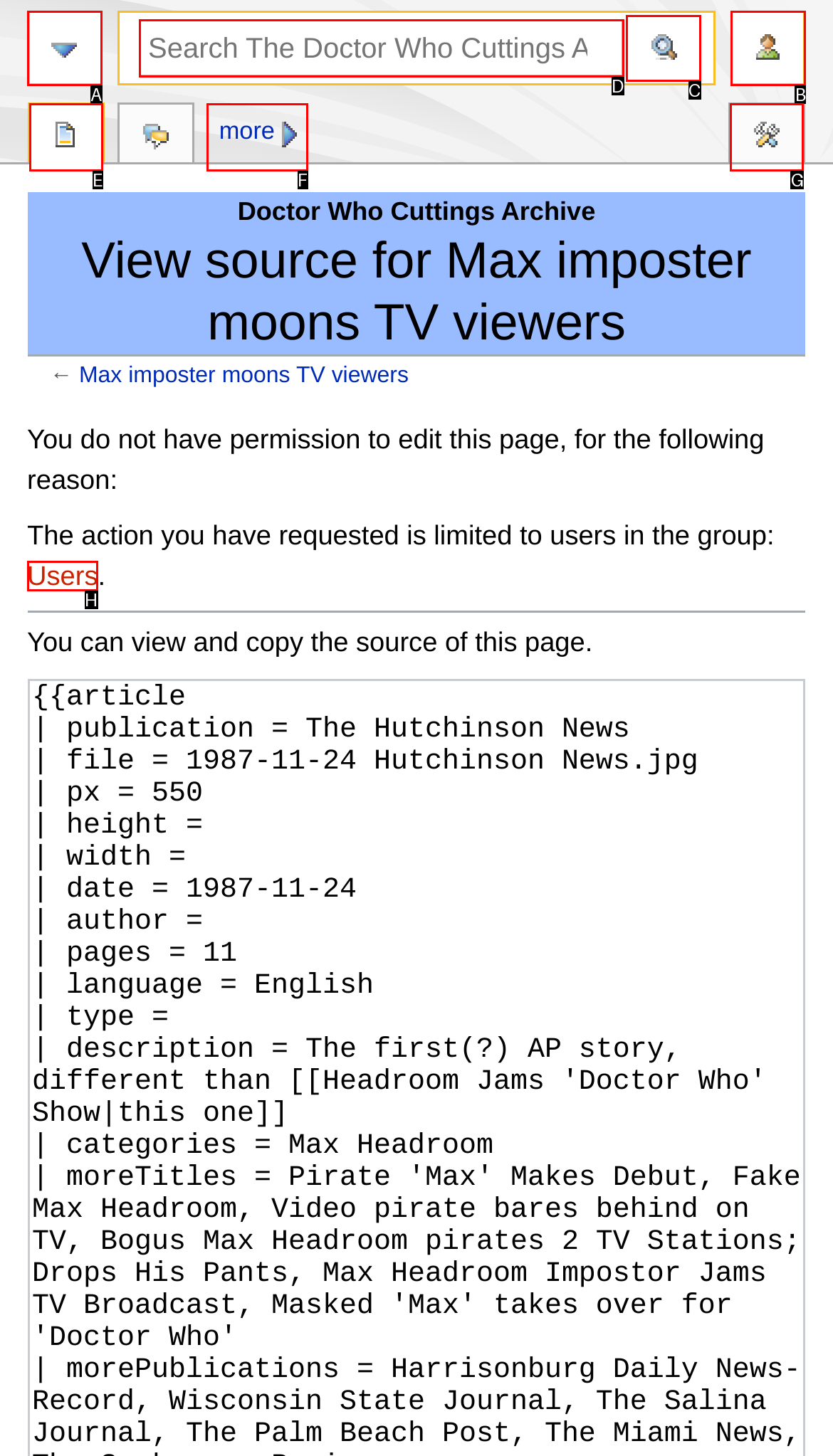Determine which option matches the description: parent_node: Navigation menu title="user tools". Answer using the letter of the option.

B